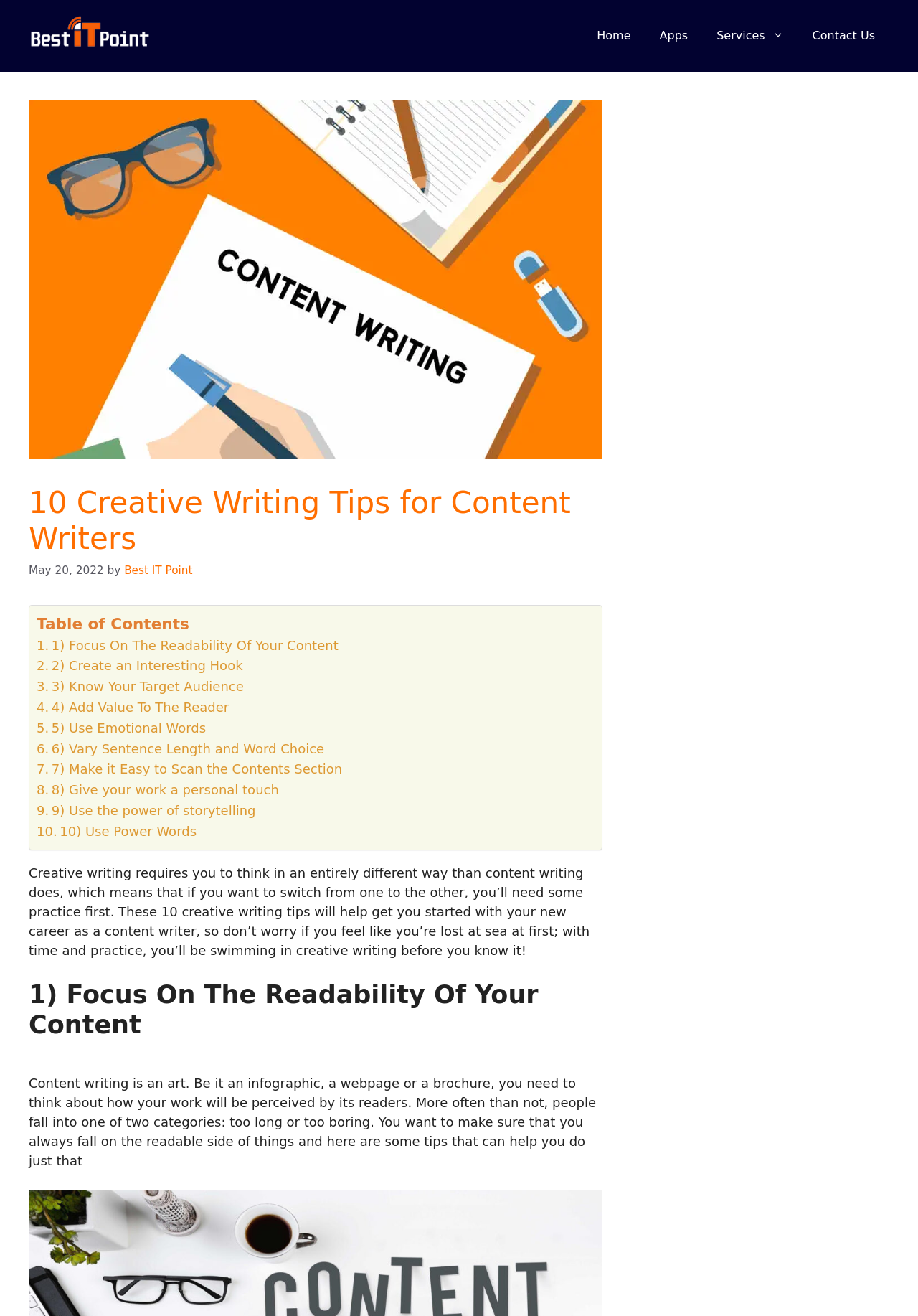Identify the title of the webpage and provide its text content.

10 Creative Writing Tips for Content Writers